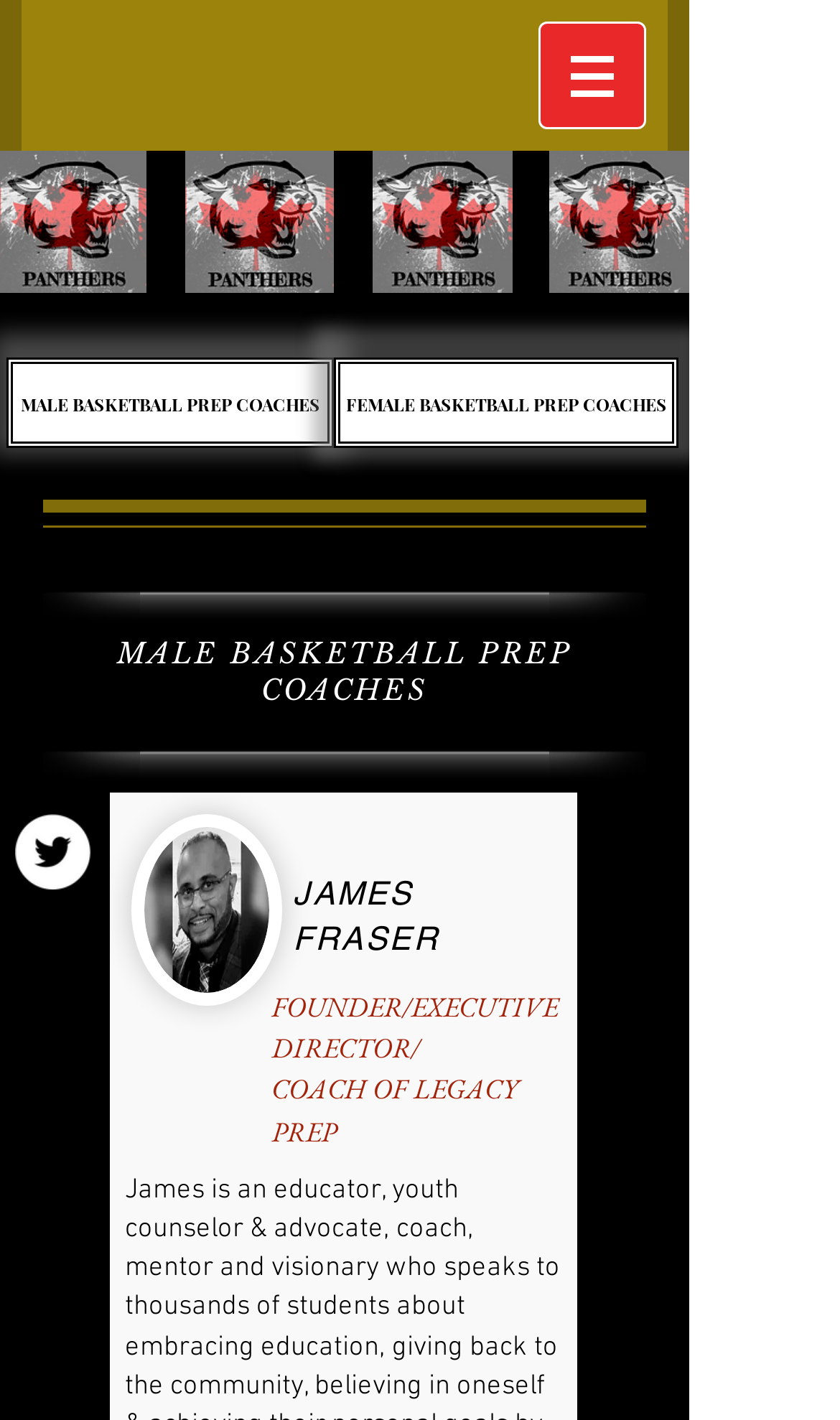Reply to the question below using a single word or brief phrase:
What is the name of the coach of Legacy Prep?

JAMES FRASER